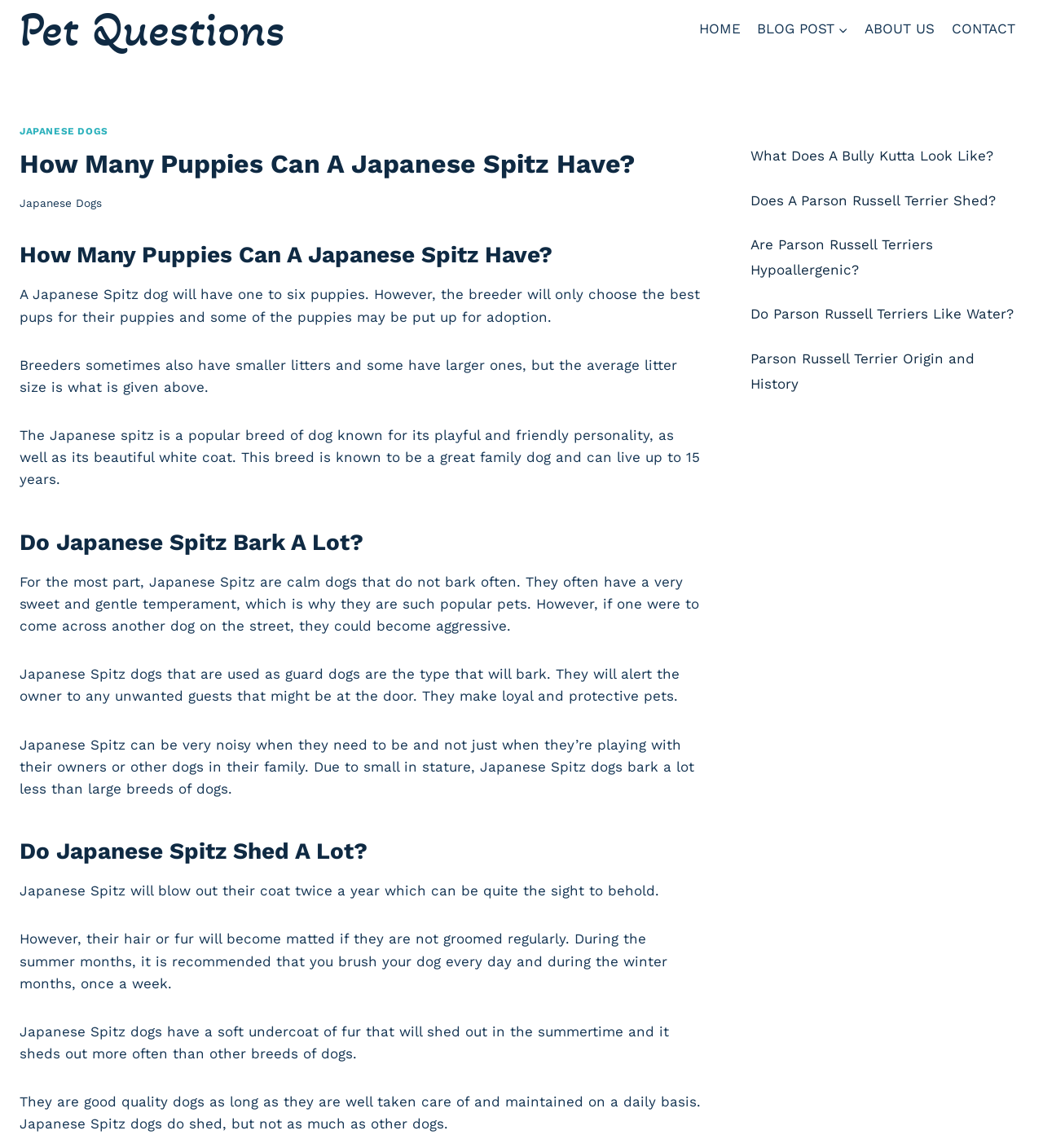Give an in-depth explanation of the webpage layout and content.

The webpage is about Pet Questions, specifically focusing on Japanese Spitz dogs. At the top, there is a navigation bar with links to "HOME", "BLOG POST", "ABOUT US", and "CONTACT". Below the navigation bar, there is a header section with a link to "JAPANESE DOGS" and a heading that reads "How Many Puppies Can A Japanese Spitz Have?".

The main content of the webpage is divided into sections, each with a heading and several paragraphs of text. The first section discusses the litter size of Japanese Spitz dogs, stating that they typically have one to six puppies. The following sections answer questions about Japanese Spitz dogs, including whether they bark a lot, shed a lot, and their temperament.

To the right of the main content, there is a sidebar with links to related articles, such as "What Does A Bully Kutta Look Like?", "Does A Parson Russell Terrier Shed?", and others. At the very bottom of the page, there is a "Scroll to top" button.

Overall, the webpage provides informative content about Japanese Spitz dogs, with a clear and organized structure, making it easy to navigate and read.